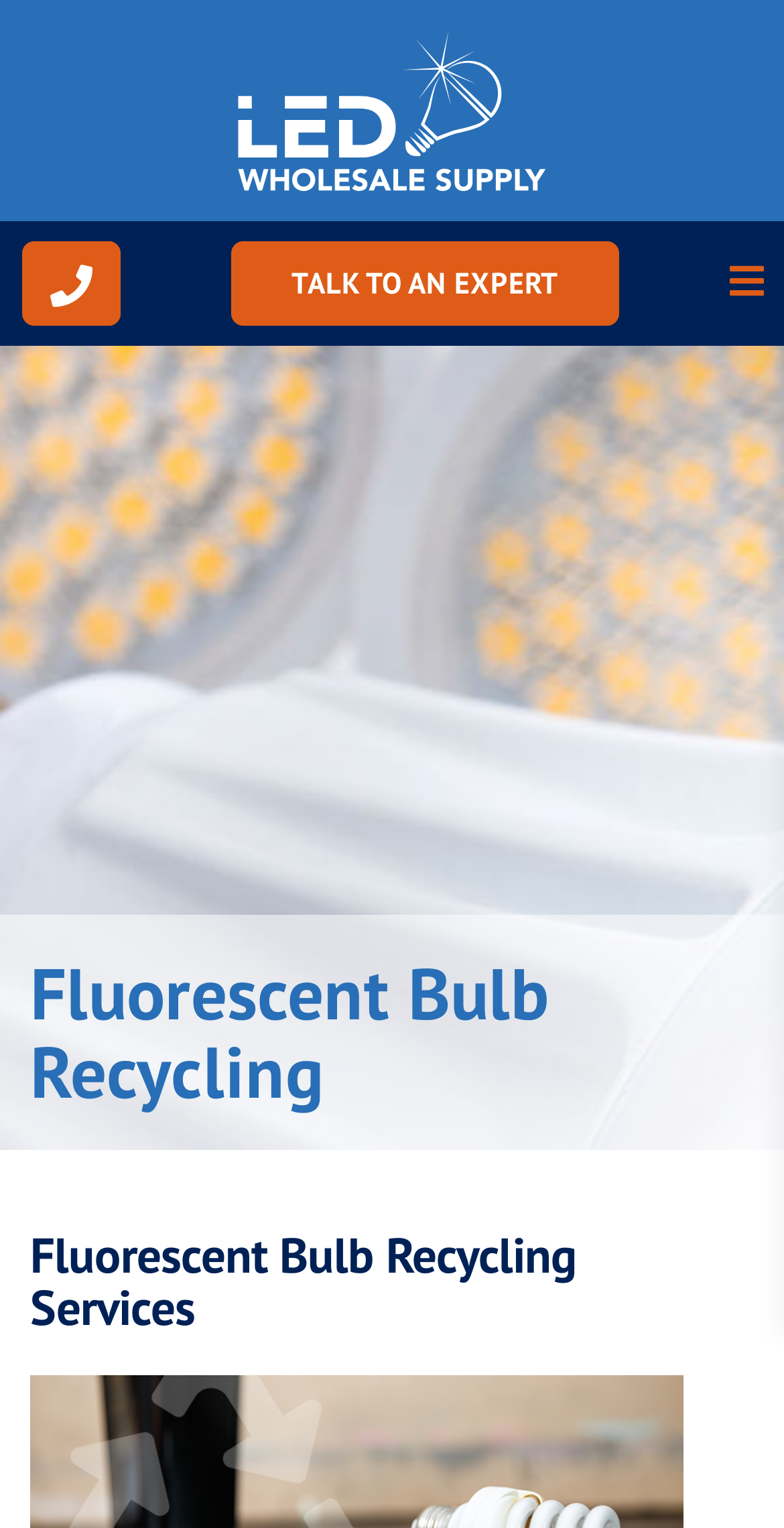What service does the company offer?
Based on the screenshot, respond with a single word or phrase.

Fluorescent Bulb Recycling